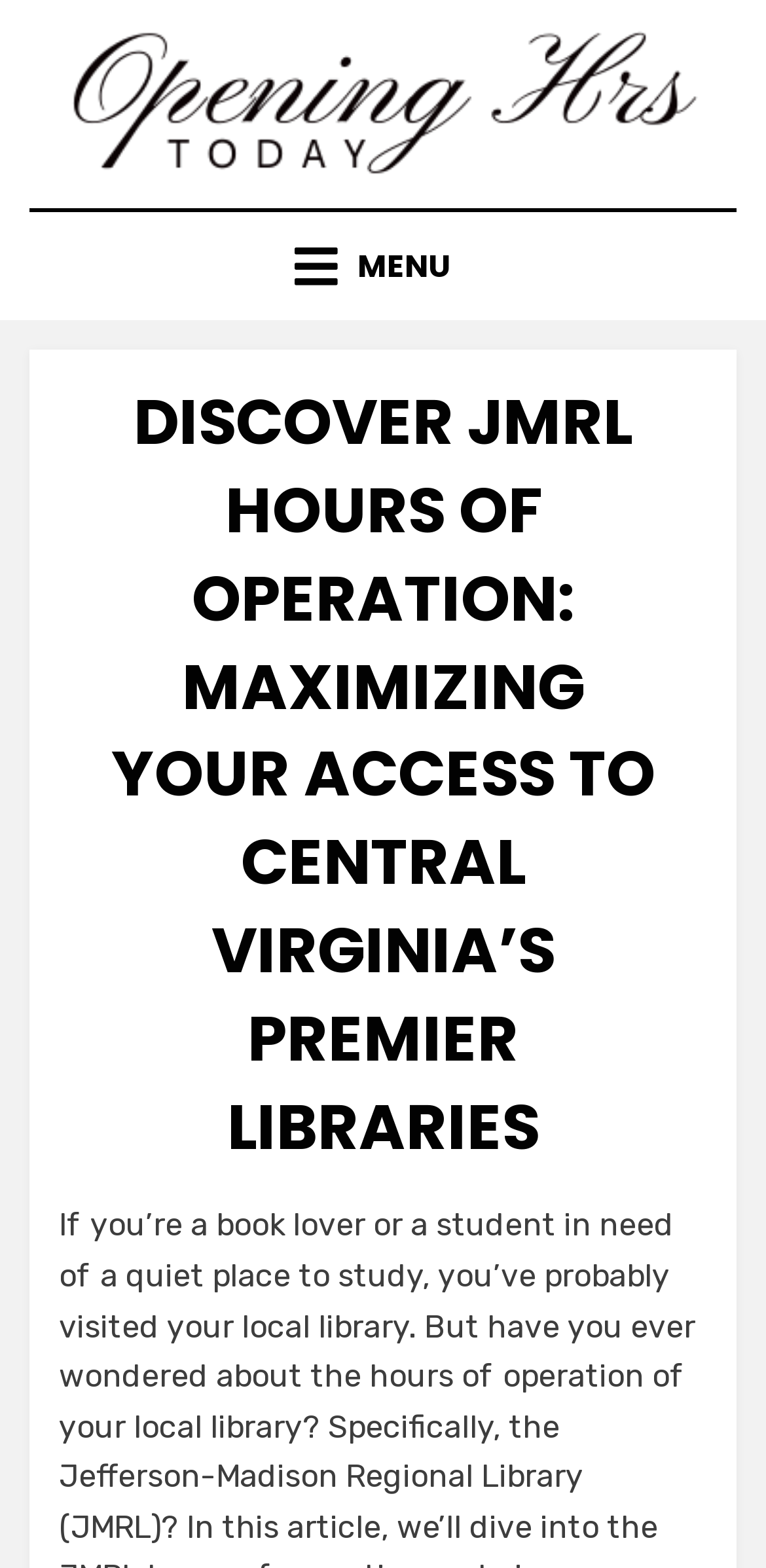What is the region of the library?
Using the information presented in the image, please offer a detailed response to the question.

The region of the library can be found in the main heading of the webpage, which mentions 'Central Virginia’s Premier Libraries'.